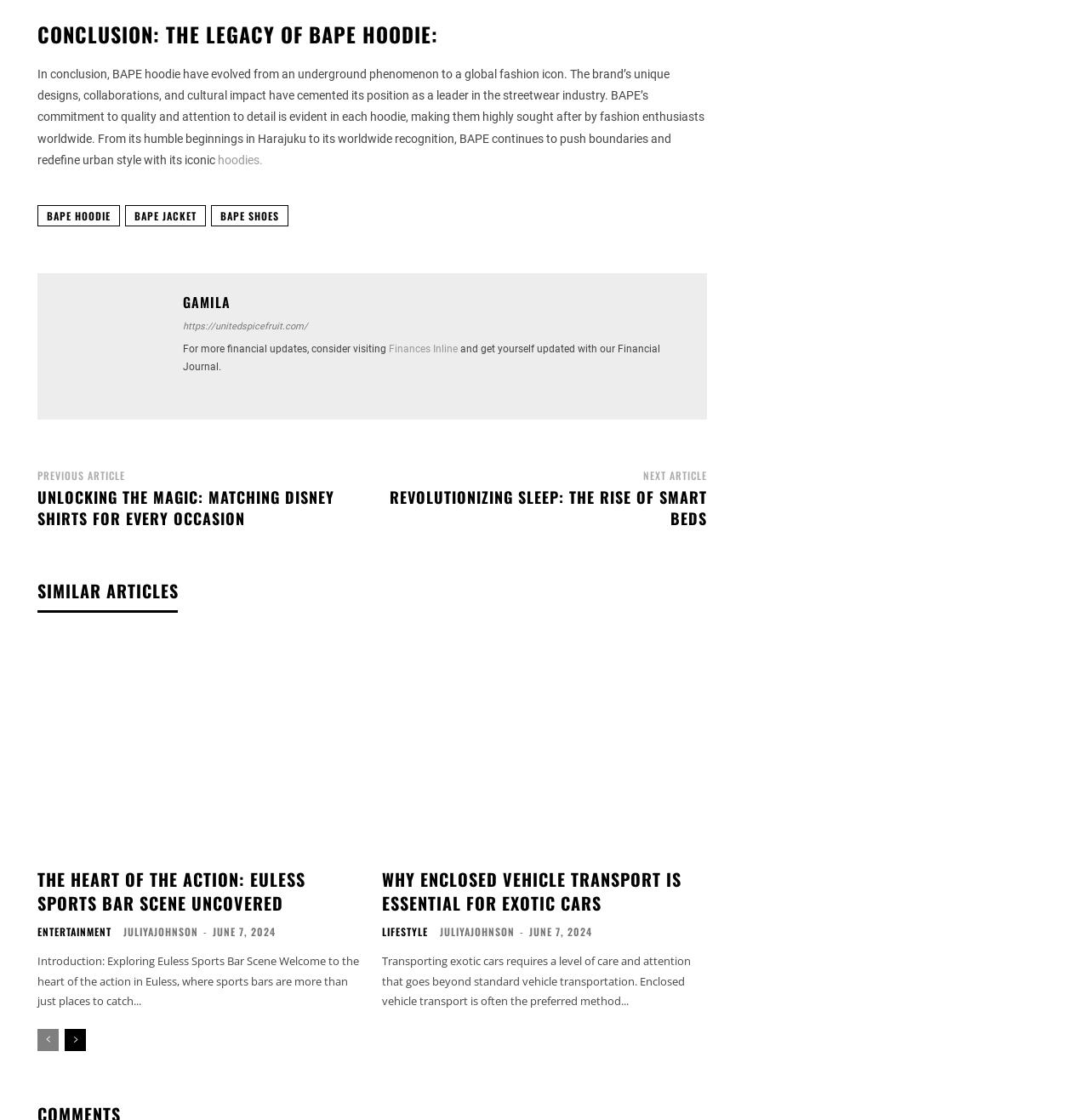Refer to the image and offer a detailed explanation in response to the question: What is the purpose of the links at the bottom of the page?

The purpose of the links at the bottom of the page, such as 'prev-page' and 'next-page', is to allow users to navigate to previous or next pages of the website.